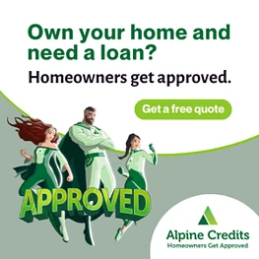Use a single word or phrase to answer the question:
What is the purpose of the bright green button?

To get a free quote